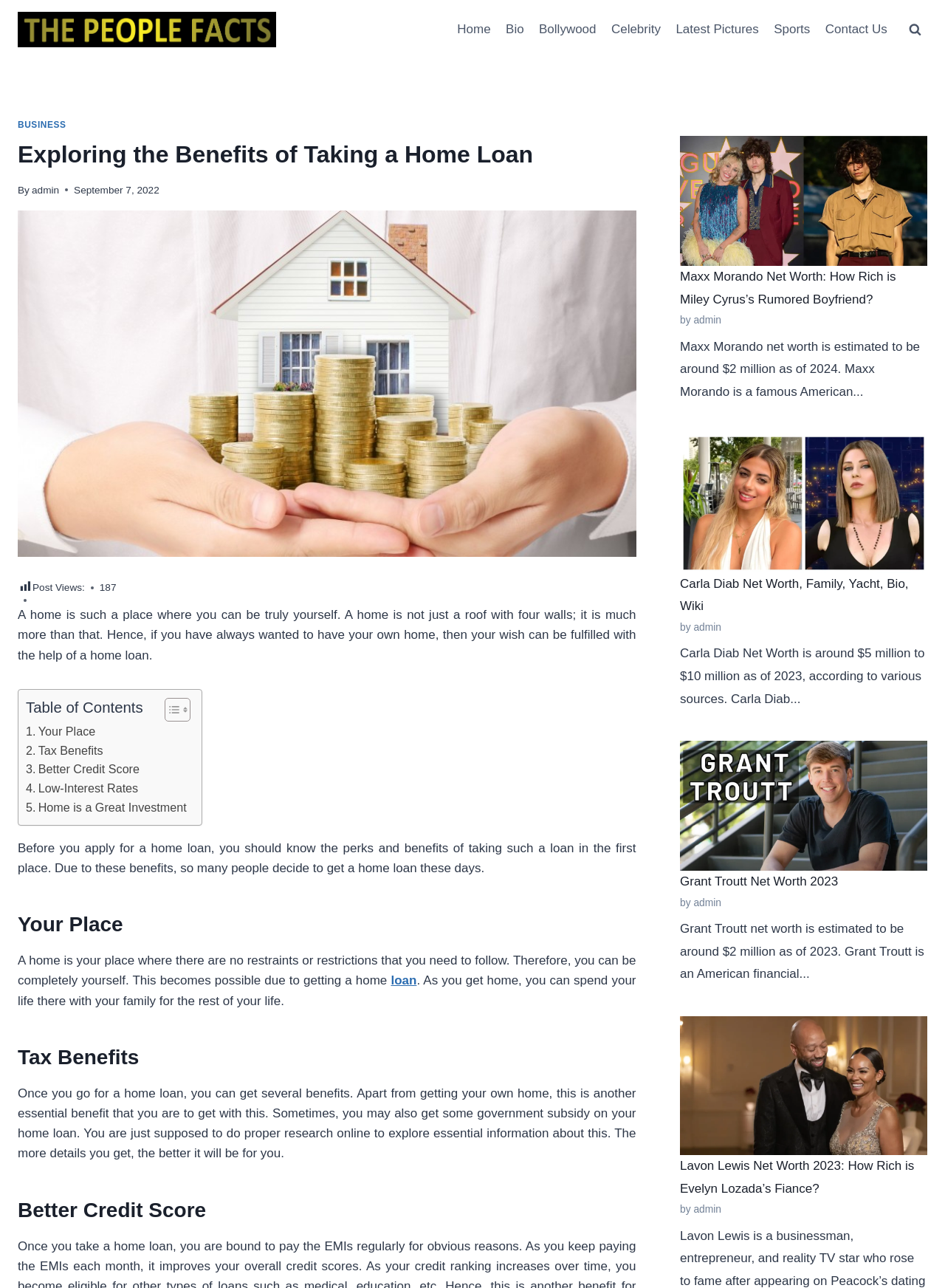Who wrote the article?
Please provide a comprehensive and detailed answer to the question.

The author of the article is mentioned as 'admin' in the byline section of the webpage, which is located below the heading 'Exploring the Benefits of Taking a Home Loan'.